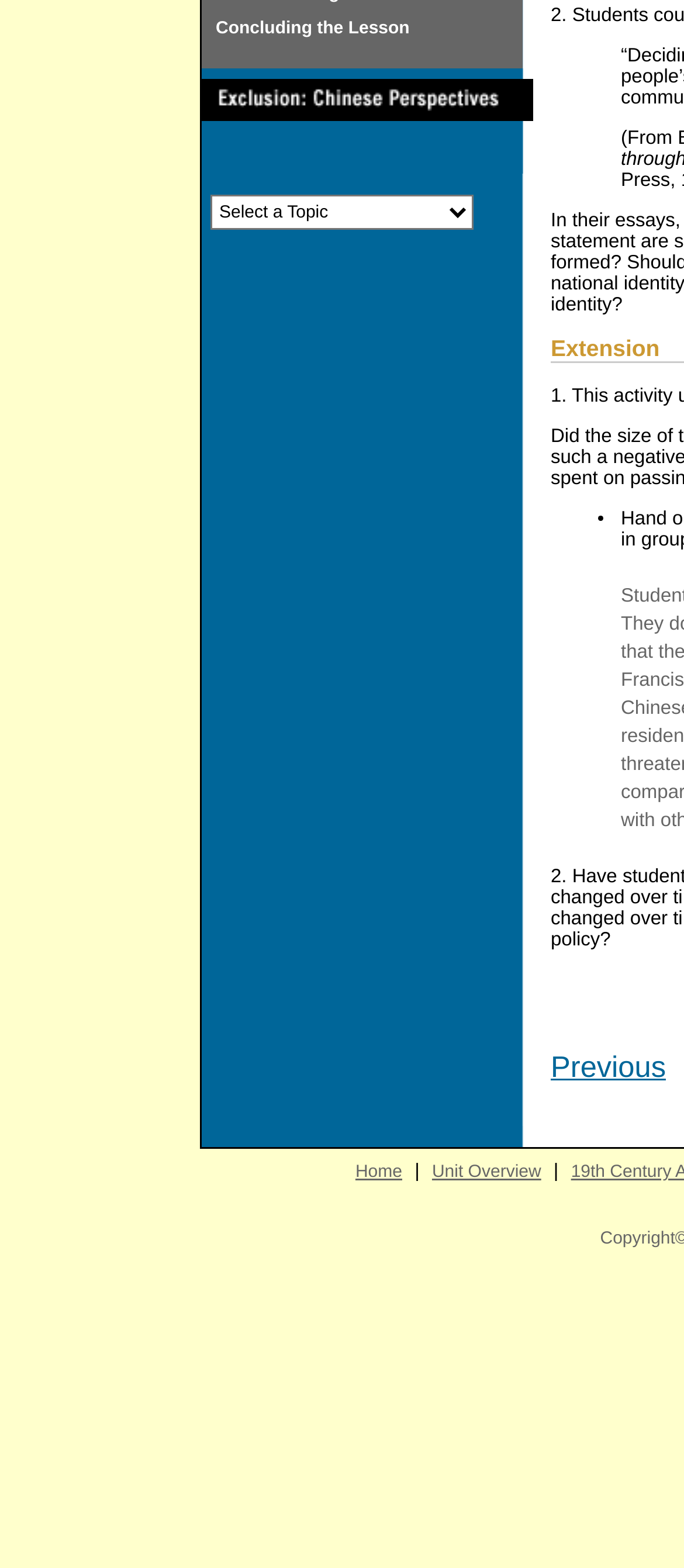For the following element description, predict the bounding box coordinates in the format (top-left x, top-left y, bottom-right x, bottom-right y). All values should be floating point numbers between 0 and 1. Description: Concluding the Lesson

[0.295, 0.008, 0.764, 0.03]